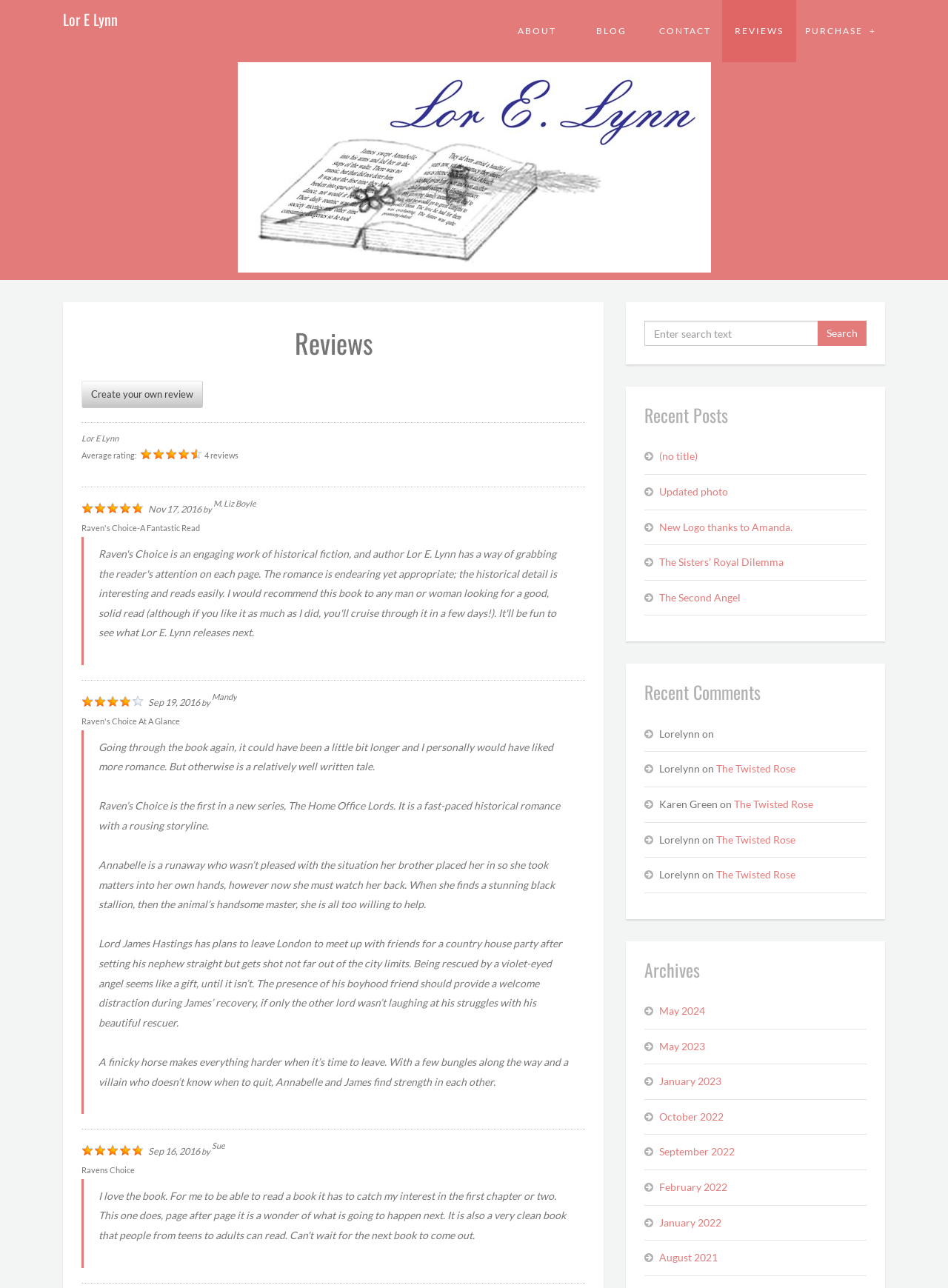Give the bounding box coordinates for the element described by: "About".

[0.527, 0.0, 0.605, 0.048]